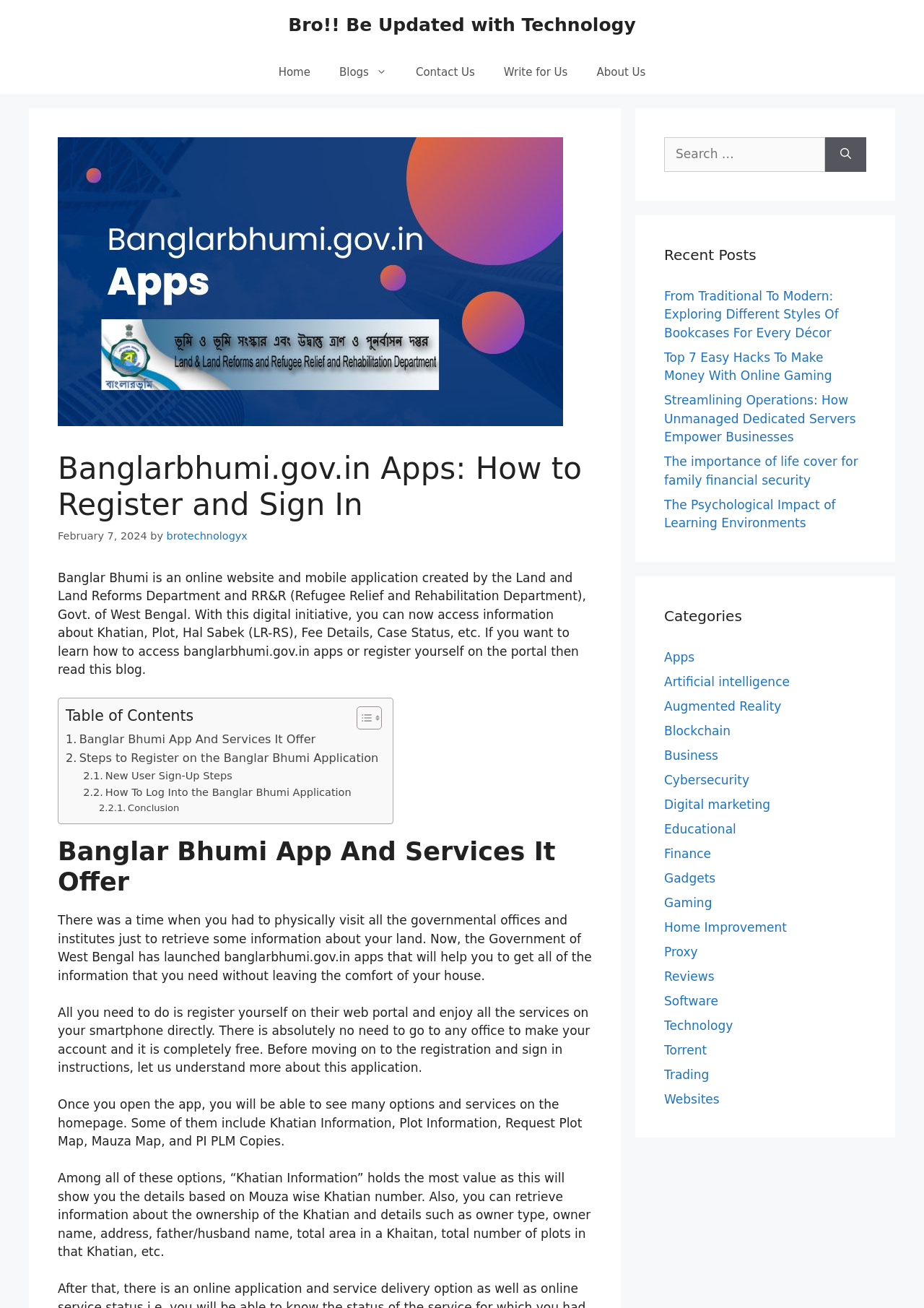Show the bounding box coordinates for the element that needs to be clicked to execute the following instruction: "Toggle the table of content". Provide the coordinates in the form of four float numbers between 0 and 1, i.e., [left, top, right, bottom].

[0.374, 0.54, 0.41, 0.558]